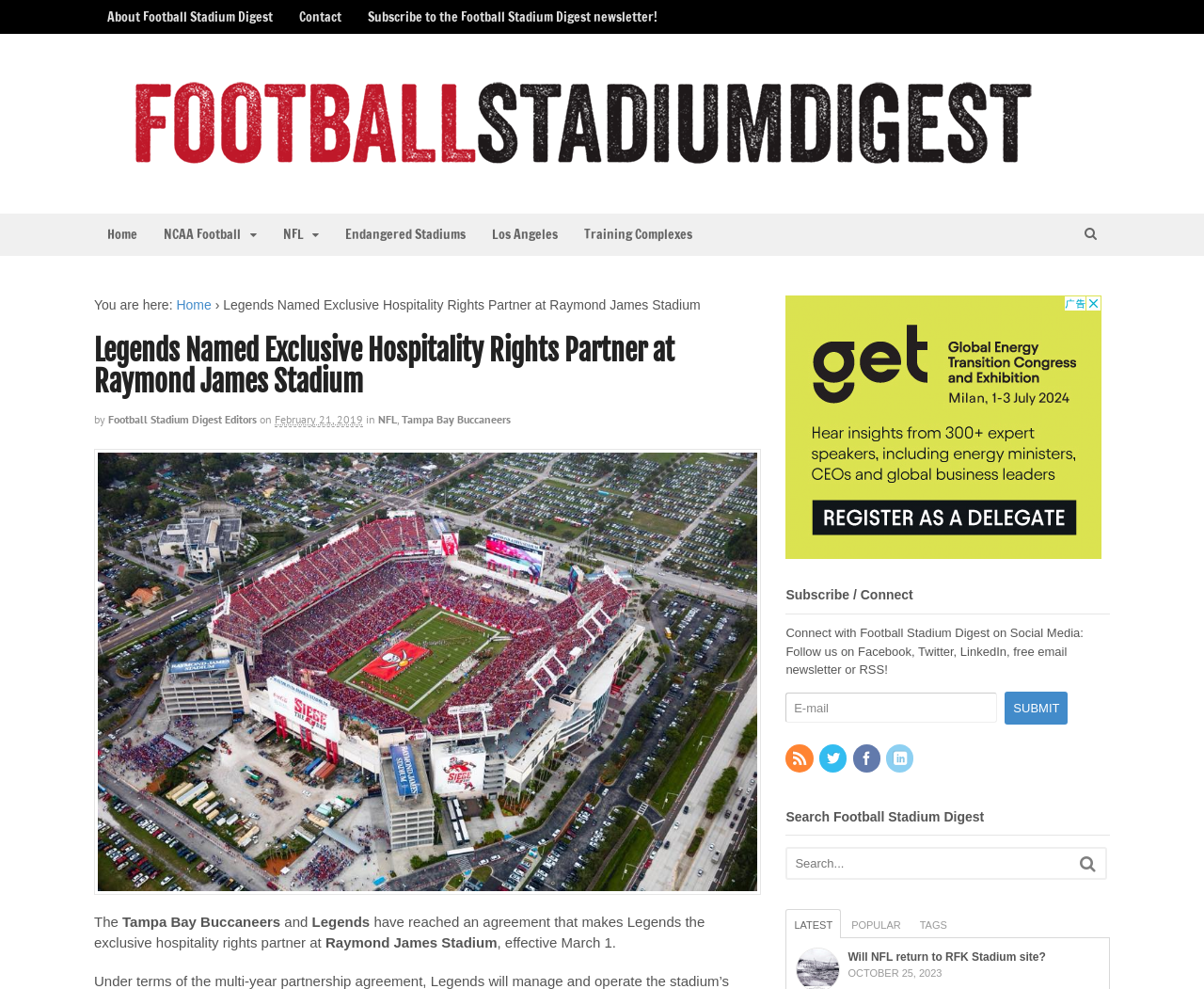What is the name of the newsletter mentioned on the webpage?
Please look at the screenshot and answer in one word or a short phrase.

Football Stadium Digest newsletter